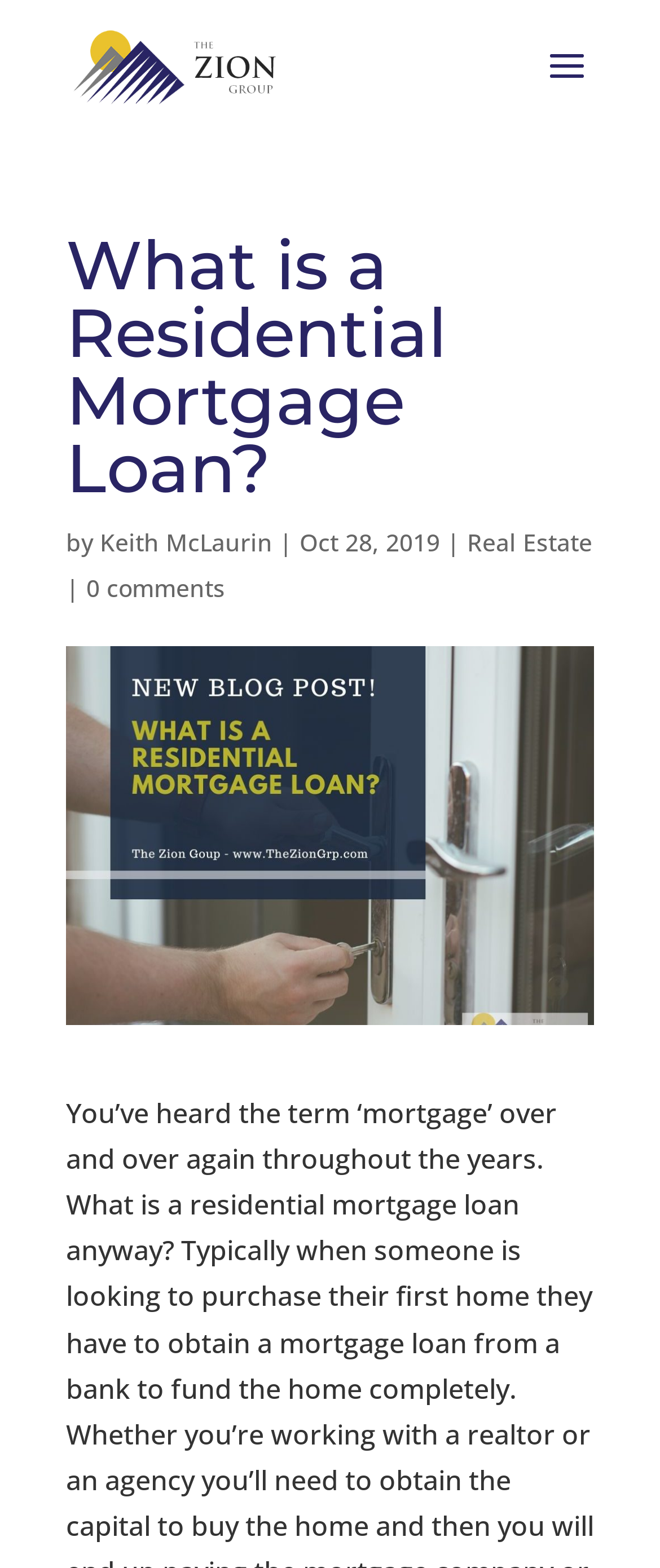Based on what you see in the screenshot, provide a thorough answer to this question: What is the name of the company or organization?

The name of the company or organization can be found by looking at the top of the webpage, where the logo and company name are displayed, which is 'The Zion Group'.